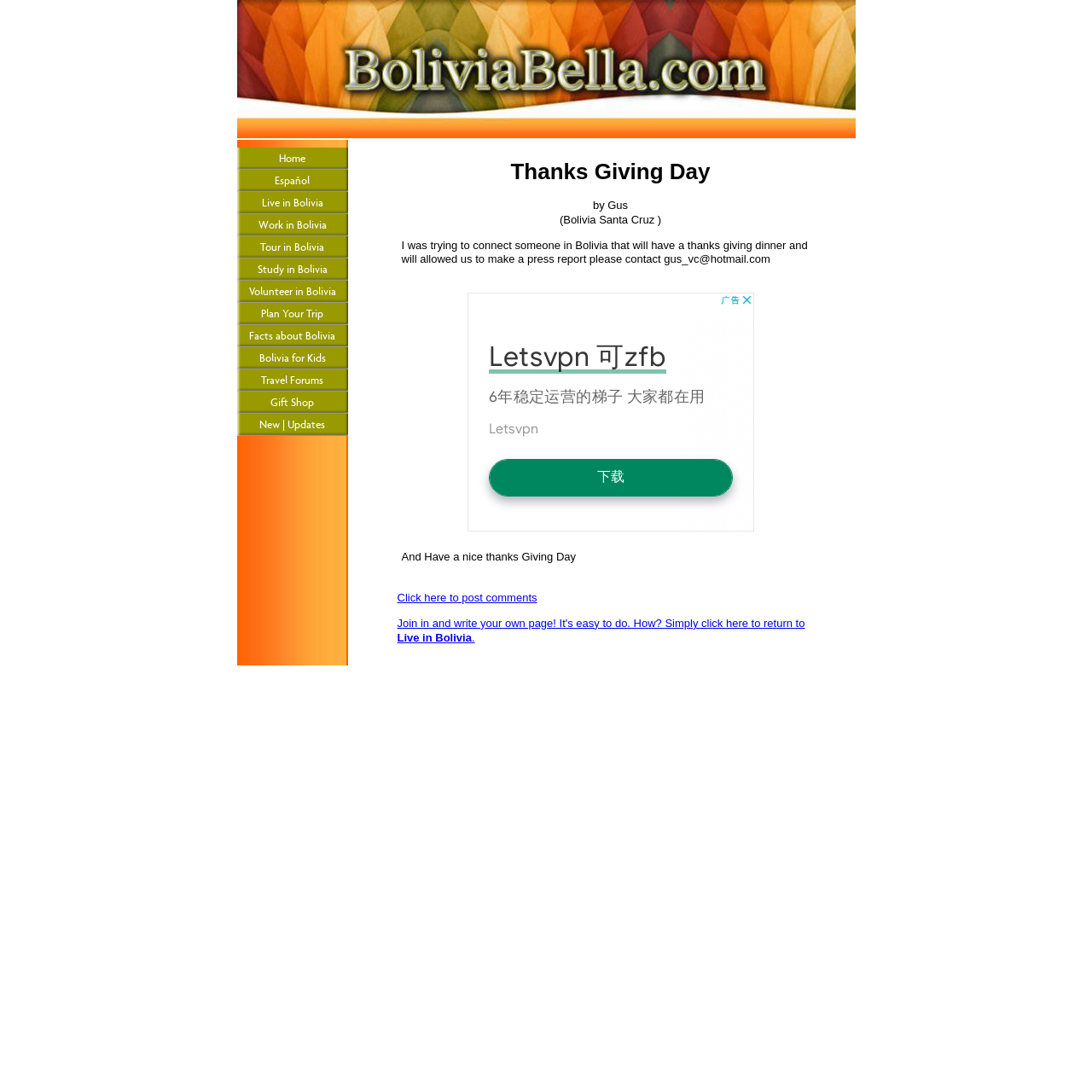Determine the bounding box coordinates for the area that needs to be clicked to fulfill this task: "Contact Gus for a Thanksgiving dinner press report". The coordinates must be given as four float numbers between 0 and 1, i.e., [left, top, right, bottom].

[0.368, 0.218, 0.74, 0.243]